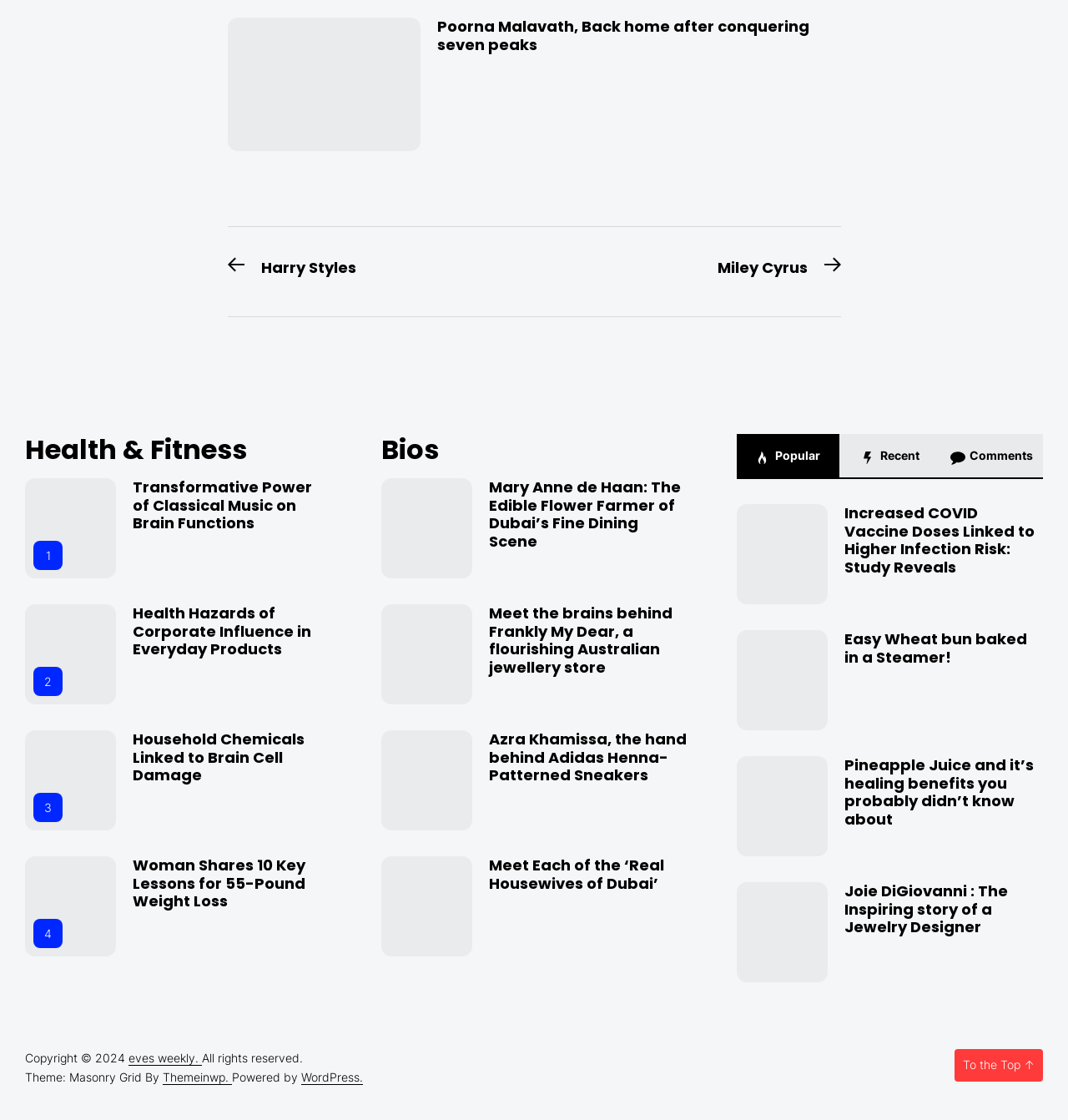Using the webpage screenshot, locate the HTML element that fits the following description and provide its bounding box: "eves weekly.".

[0.12, 0.938, 0.189, 0.952]